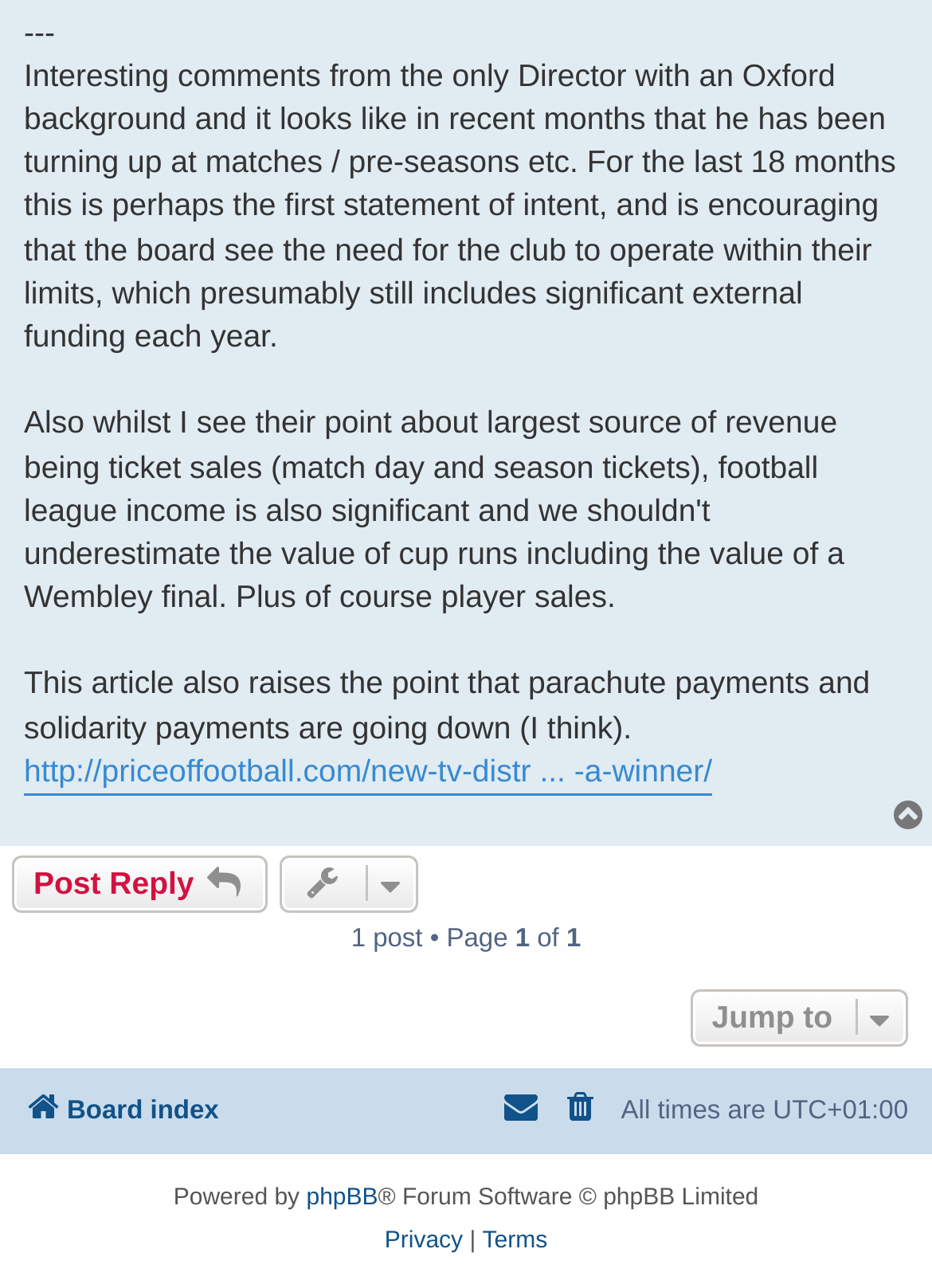Locate the bounding box coordinates of the region to be clicked to comply with the following instruction: "Go to the phpBB forum software website". The coordinates must be four float numbers between 0 and 1, in the form [left, top, right, bottom].

[0.329, 0.914, 0.406, 0.947]